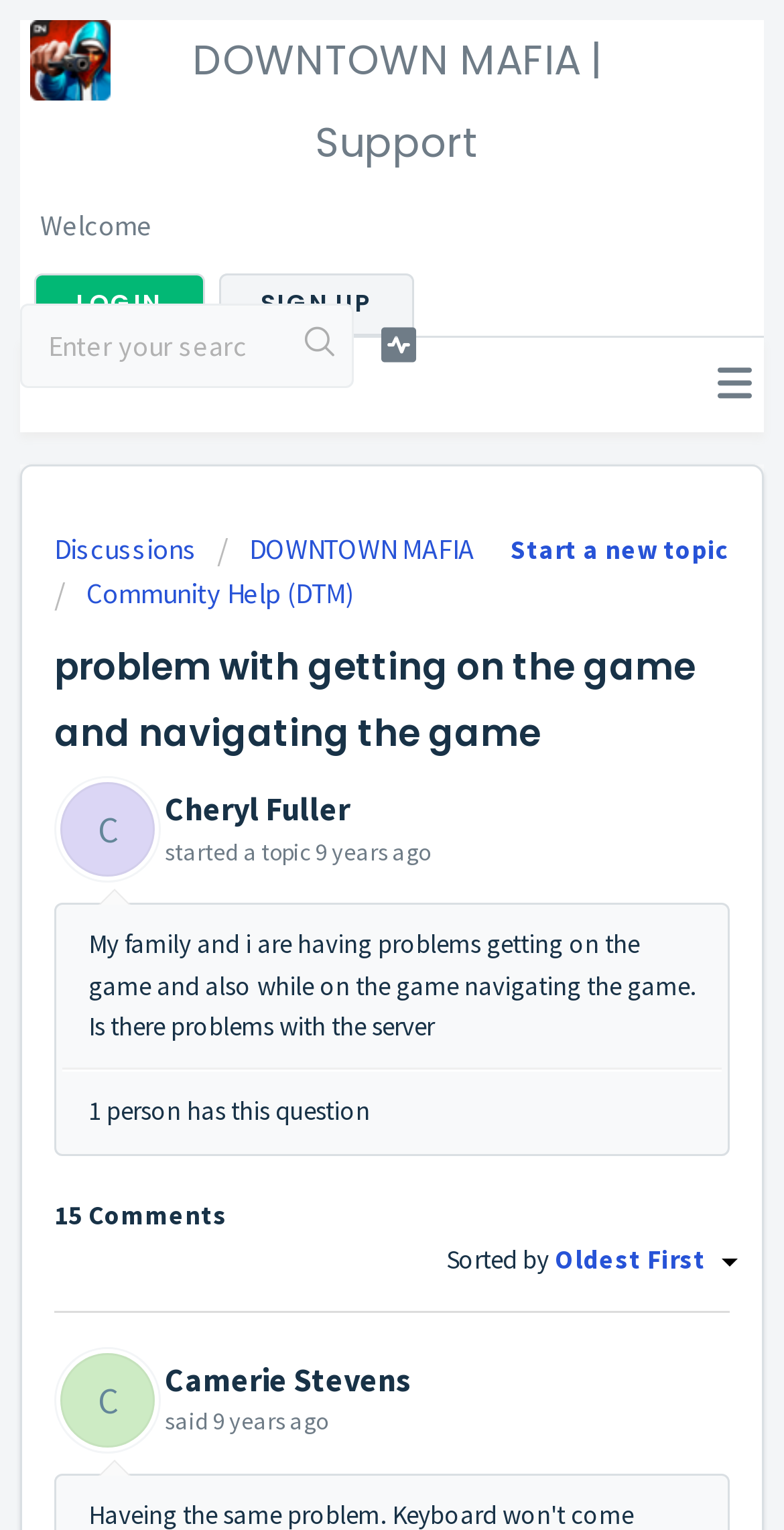Given the webpage screenshot and the description, determine the bounding box coordinates (top-left x, top-left y, bottom-right x, bottom-right y) that define the location of the UI element matching this description: parent_node: DOWNTOWN MAFIA | Support

[0.026, 0.013, 0.154, 0.066]